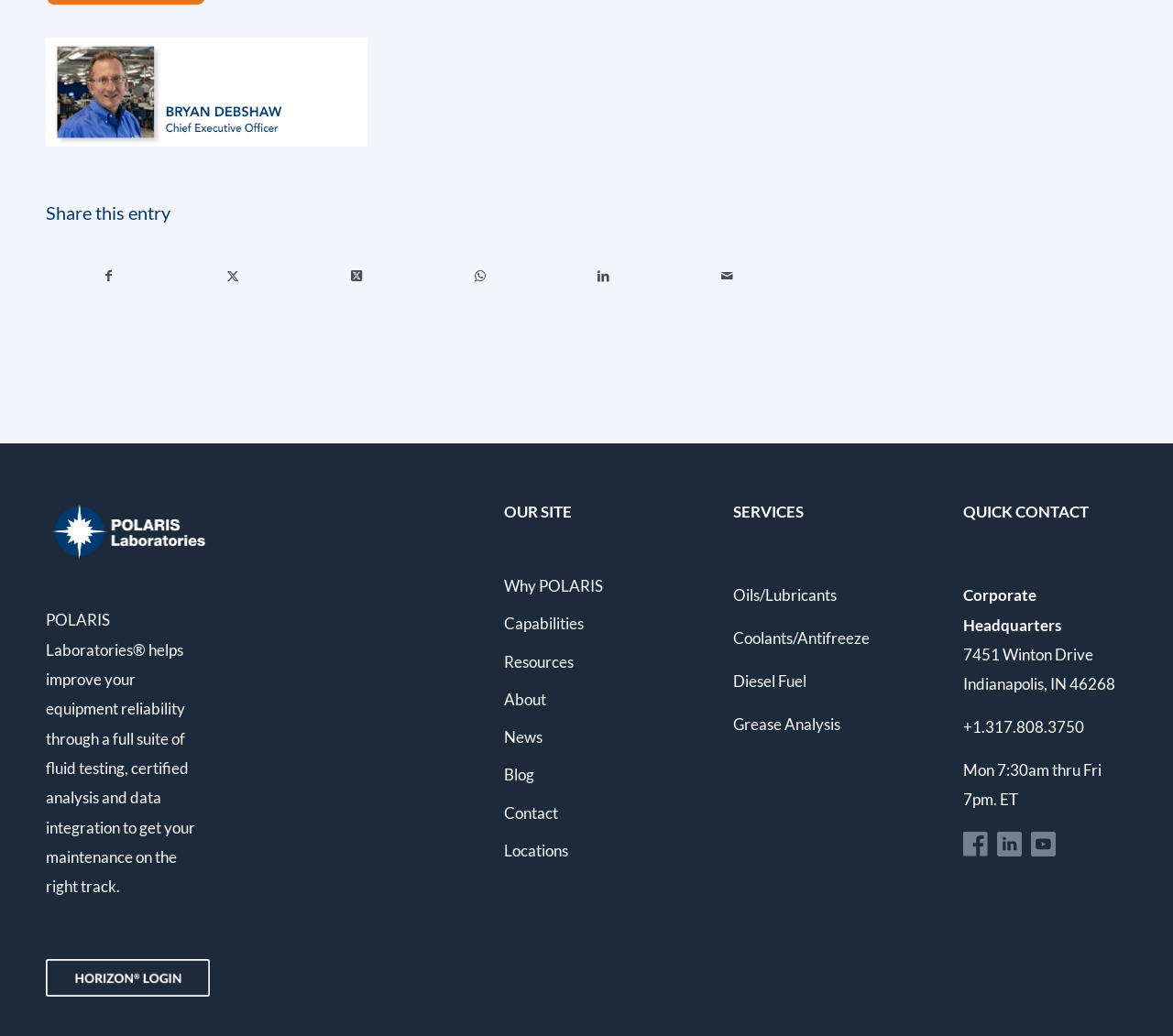Please provide a comprehensive answer to the question below using the information from the image: What is the purpose of POLARIS Laboratories?

Based on the static text 'POLARIS Laboratories helps improve your equipment reliability through a full suite of fluid testing, certified analysis and data integration to get your maintenance on the right track.', it can be inferred that the purpose of POLARIS Laboratories is to improve equipment reliability.